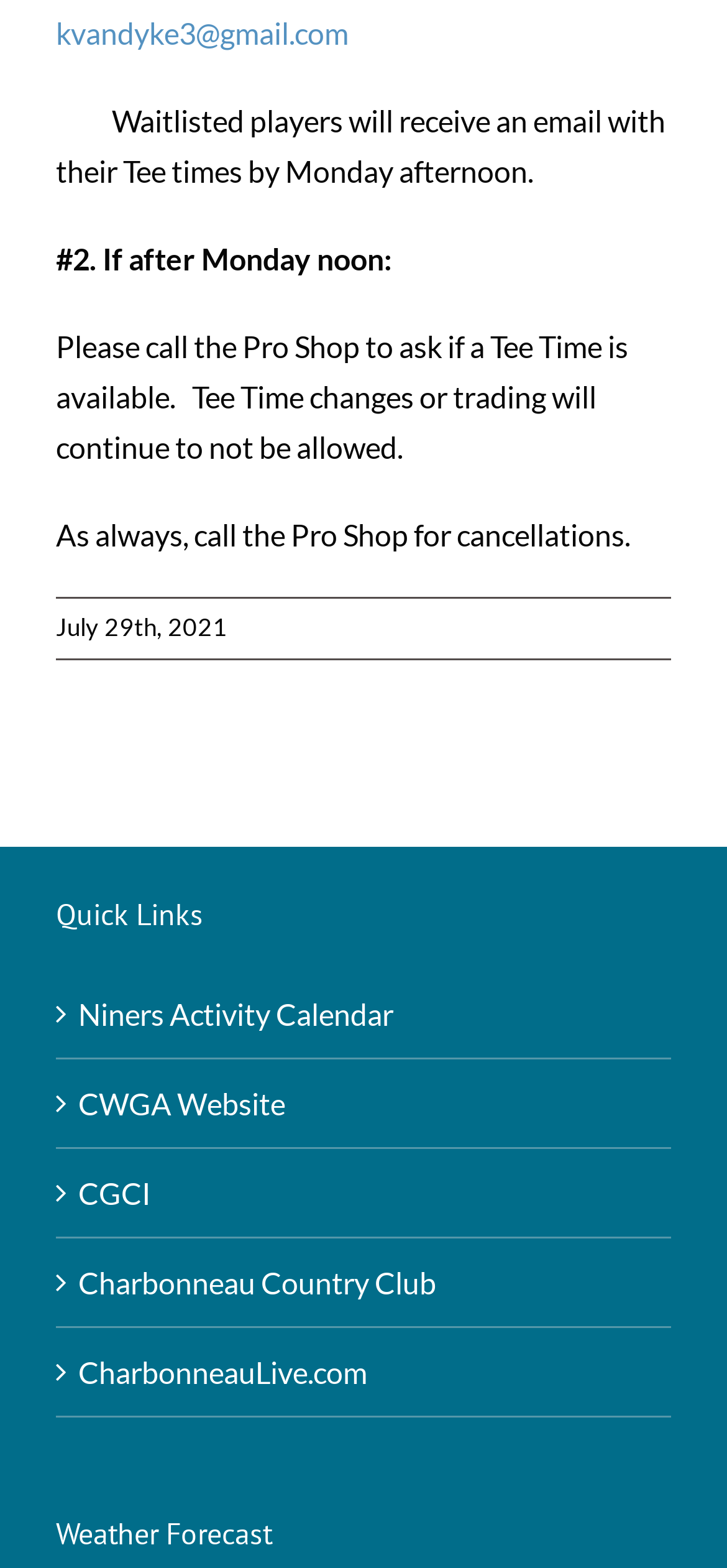Use a single word or phrase to answer the question:
What is the section below 'Quick Links'?

Weather Forecast